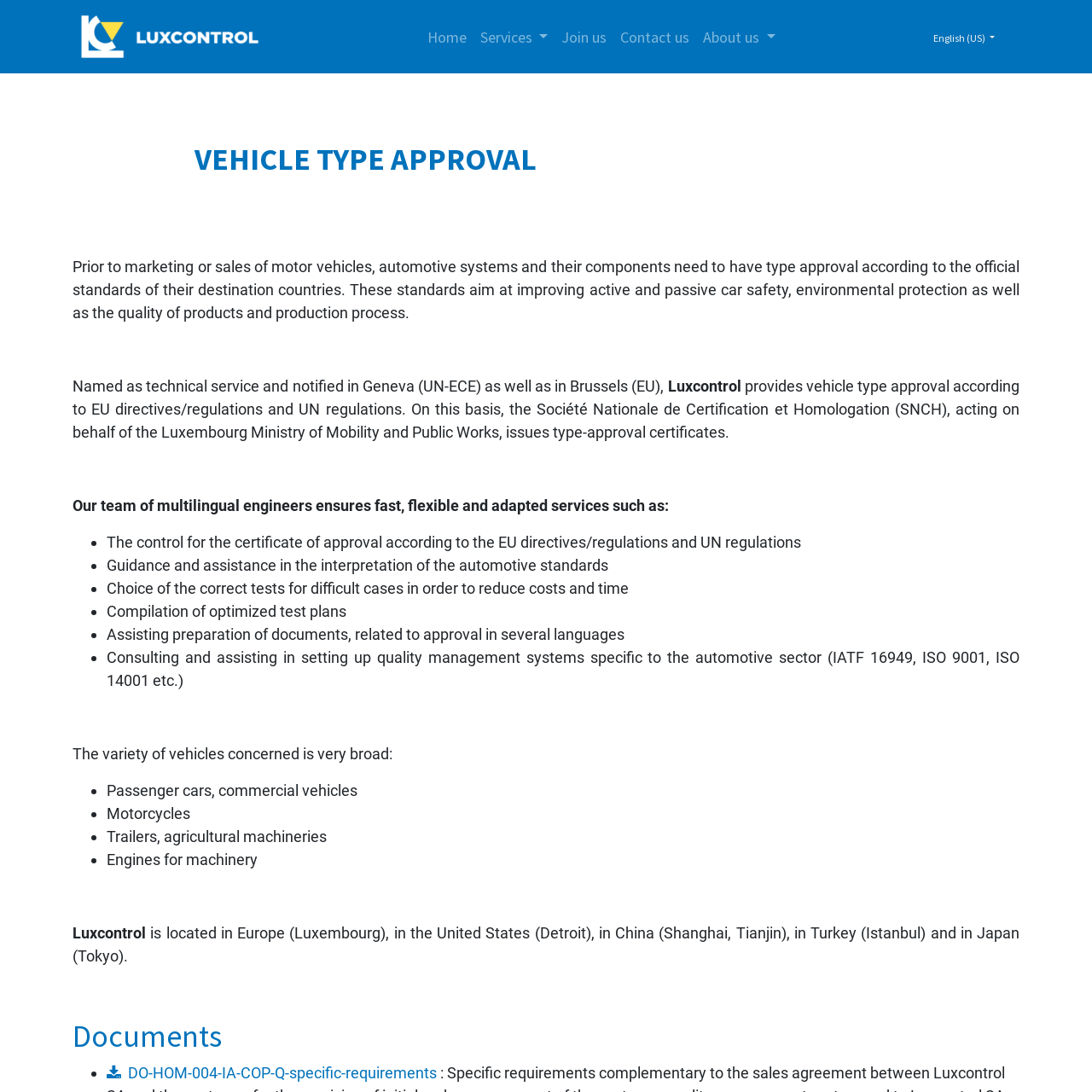Provide the bounding box coordinates for the UI element described in this sentence: "Only at Razer". The coordinates should be four float values between 0 and 1, i.e., [left, top, right, bottom].

None